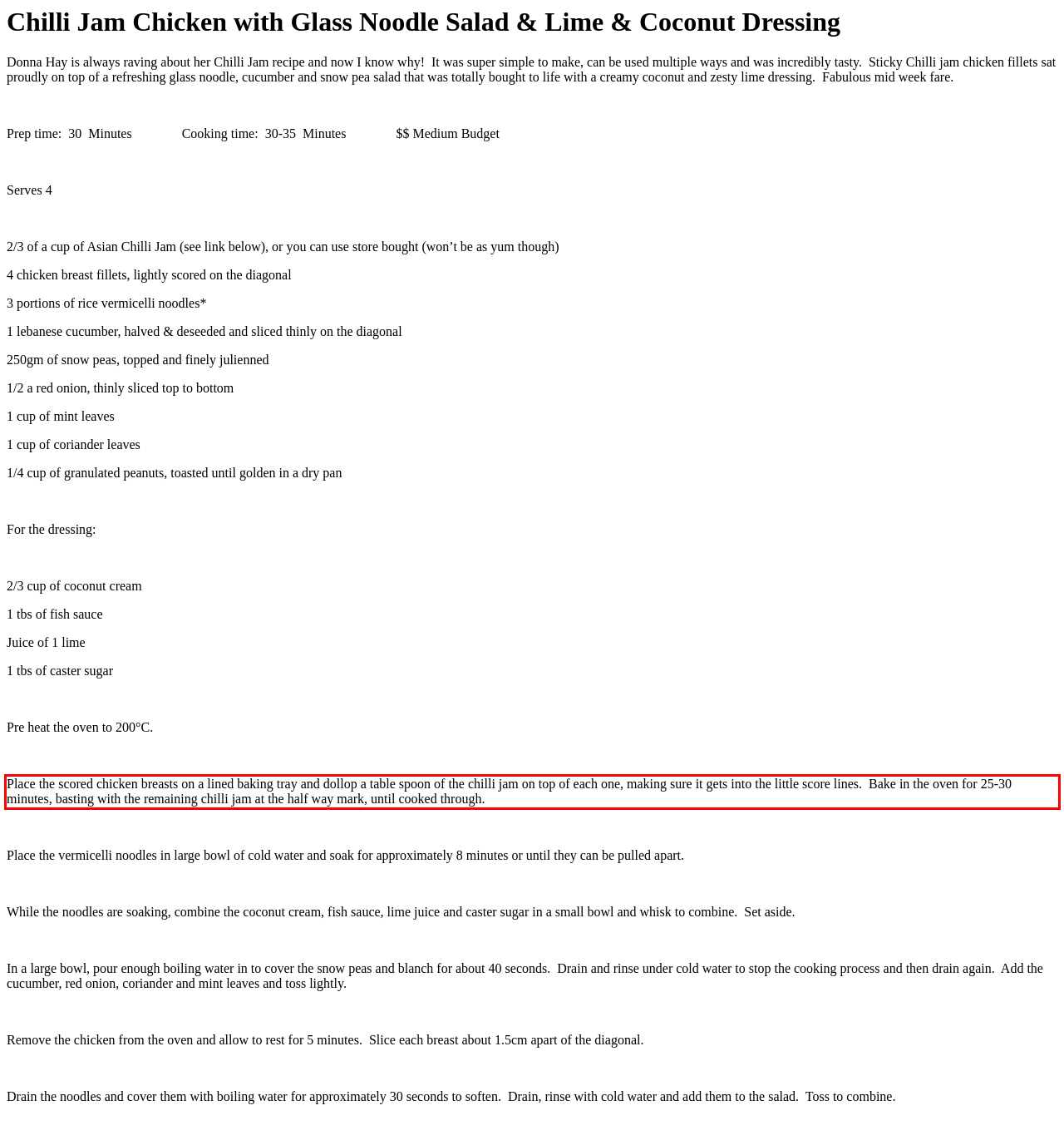Extract and provide the text found inside the red rectangle in the screenshot of the webpage.

Place the scored chicken breasts on a lined baking tray and dollop a table spoon of the chilli jam on top of each one, making sure it gets into the little score lines. Bake in the oven for 25-30 minutes, basting with the remaining chilli jam at the half way mark, until cooked through.